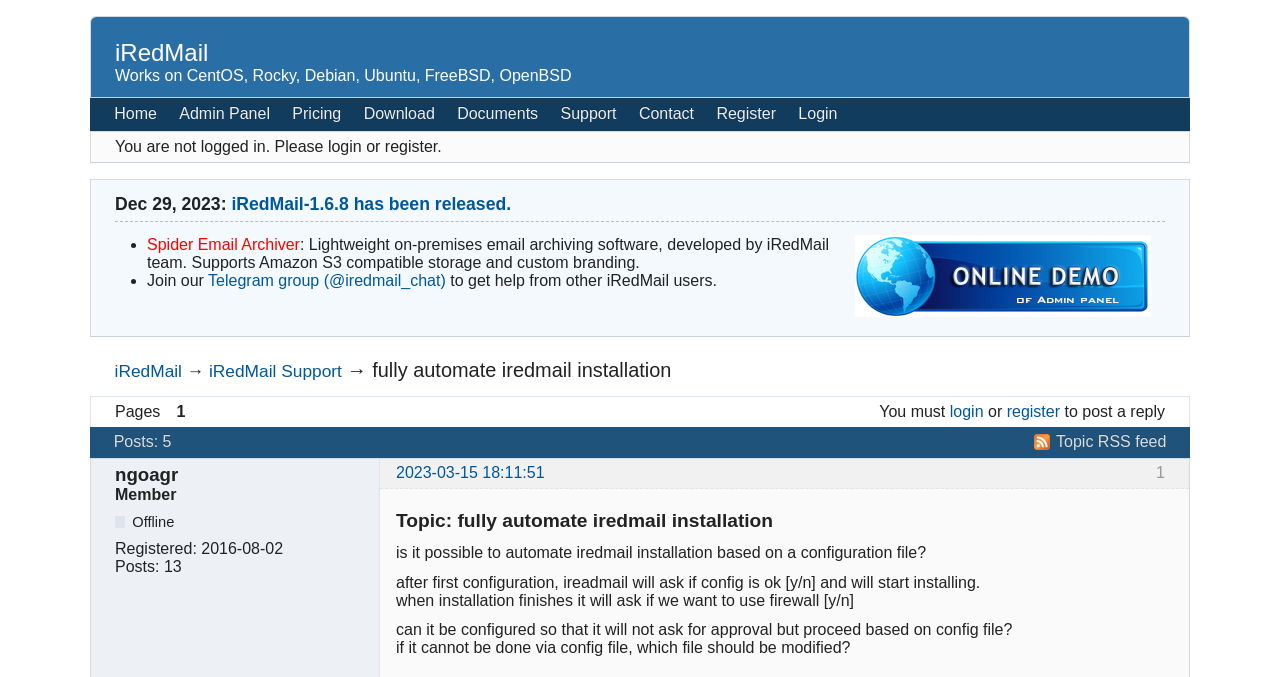Identify the bounding box coordinates of the element to click to follow this instruction: 'Click on the 'login' link'. Ensure the coordinates are four float values between 0 and 1, provided as [left, top, right, bottom].

[0.742, 0.595, 0.768, 0.62]